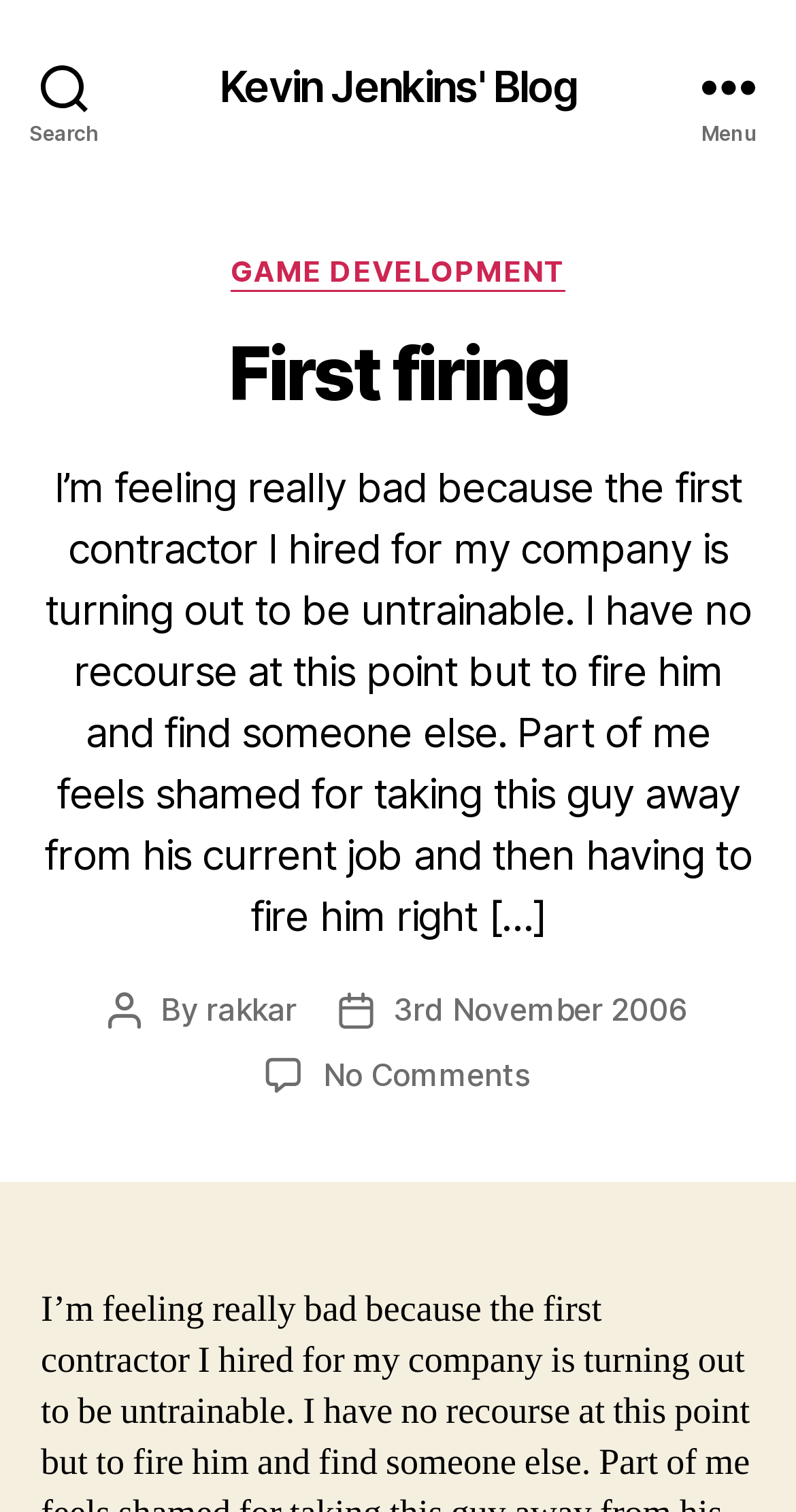Give a detailed account of the webpage's layout and content.

The webpage is a blog post titled "First firing" by Kevin Jenkins. At the top left, there is a search button. Next to it, in the top center, is a link to "Kevin Jenkins' Blog". On the top right, there is a menu button. 

When the menu button is expanded, a header section appears below it, taking up most of the page. In this section, there is a category label "Categories" on the left, followed by a link to "GAME DEVELOPMENT" on the right. Below this, there is a heading "First firing" spanning almost the entire width of the page. 

Under the heading, there is a long paragraph of text describing the author's experience of having to fire a contractor. This text takes up most of the page's content area. At the bottom of the page, there are three lines of metadata. The first line indicates the post author, "By rakkar". The second line shows the post date, "3rd November 2006". The third line indicates that there are "No Comments on First firing".